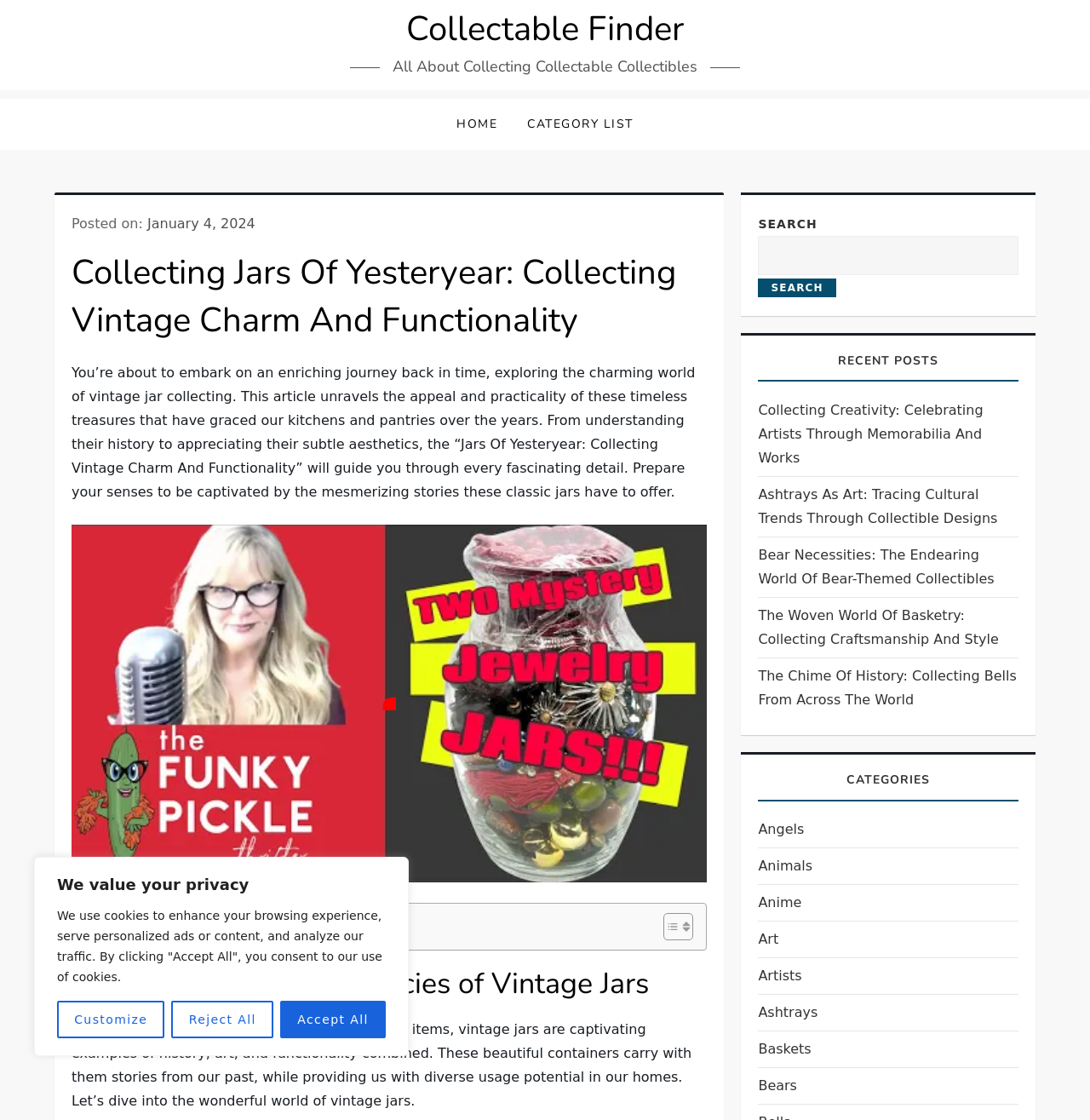Pinpoint the bounding box coordinates of the element that must be clicked to accomplish the following instruction: "Click the HOME link". The coordinates should be in the format of four float numbers between 0 and 1, i.e., [left, top, right, bottom].

[0.407, 0.088, 0.468, 0.134]